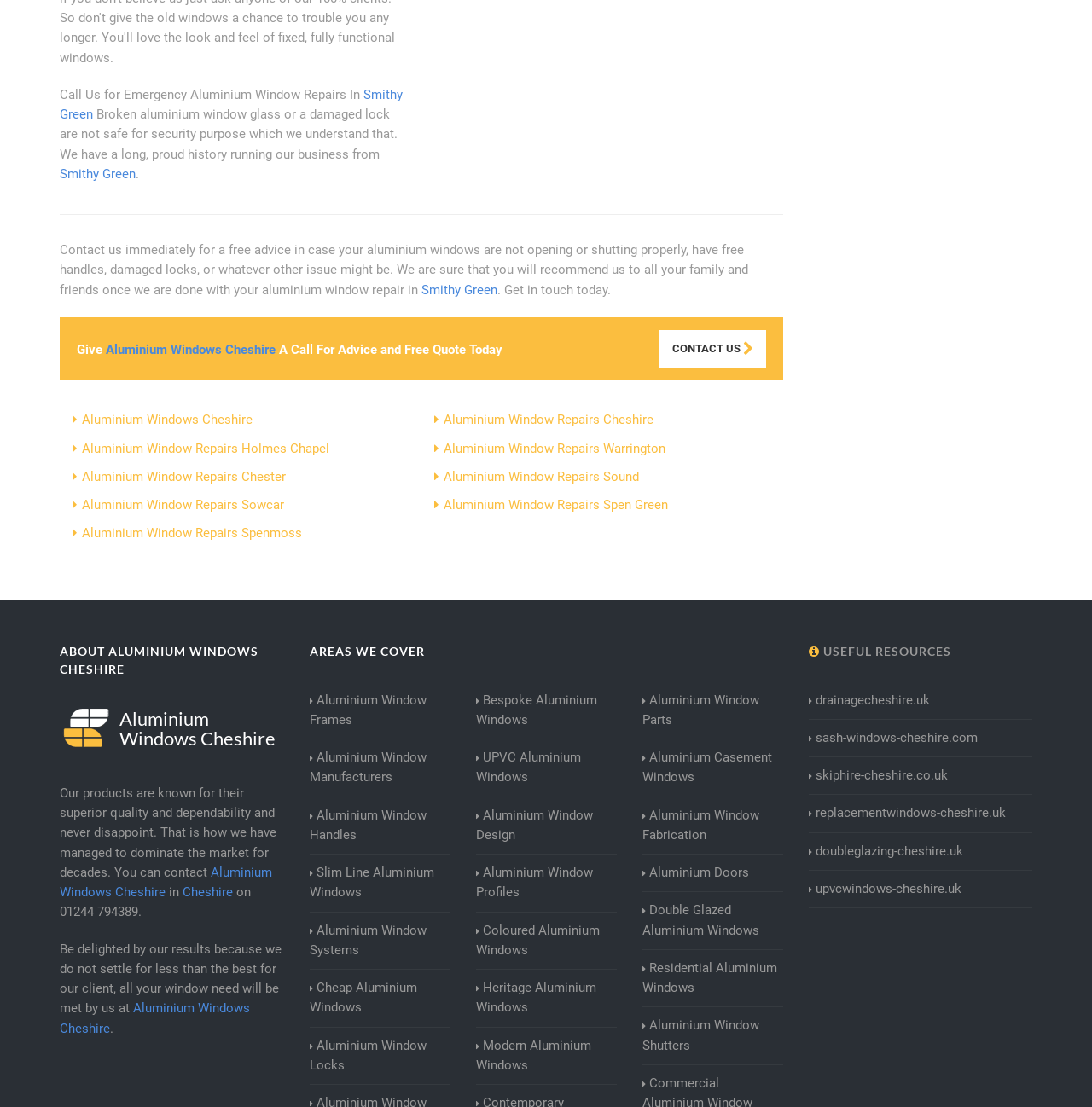Pinpoint the bounding box coordinates of the element you need to click to execute the following instruction: "Get in touch today". The bounding box should be represented by four float numbers between 0 and 1, in the format [left, top, right, bottom].

[0.455, 0.255, 0.559, 0.268]